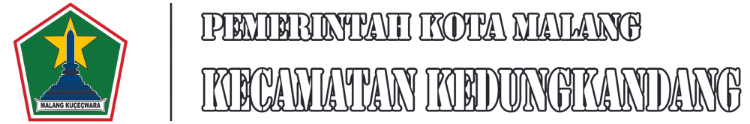What is the name of the district in the image?
Provide a detailed answer to the question using information from the image.

The image features the emblem and header for the Kecamatan Kedungkandang, a district within the city of Malang in Indonesia, and the name of the district is presented in a larger, decorative typeface, signifying identity and pride for the district.